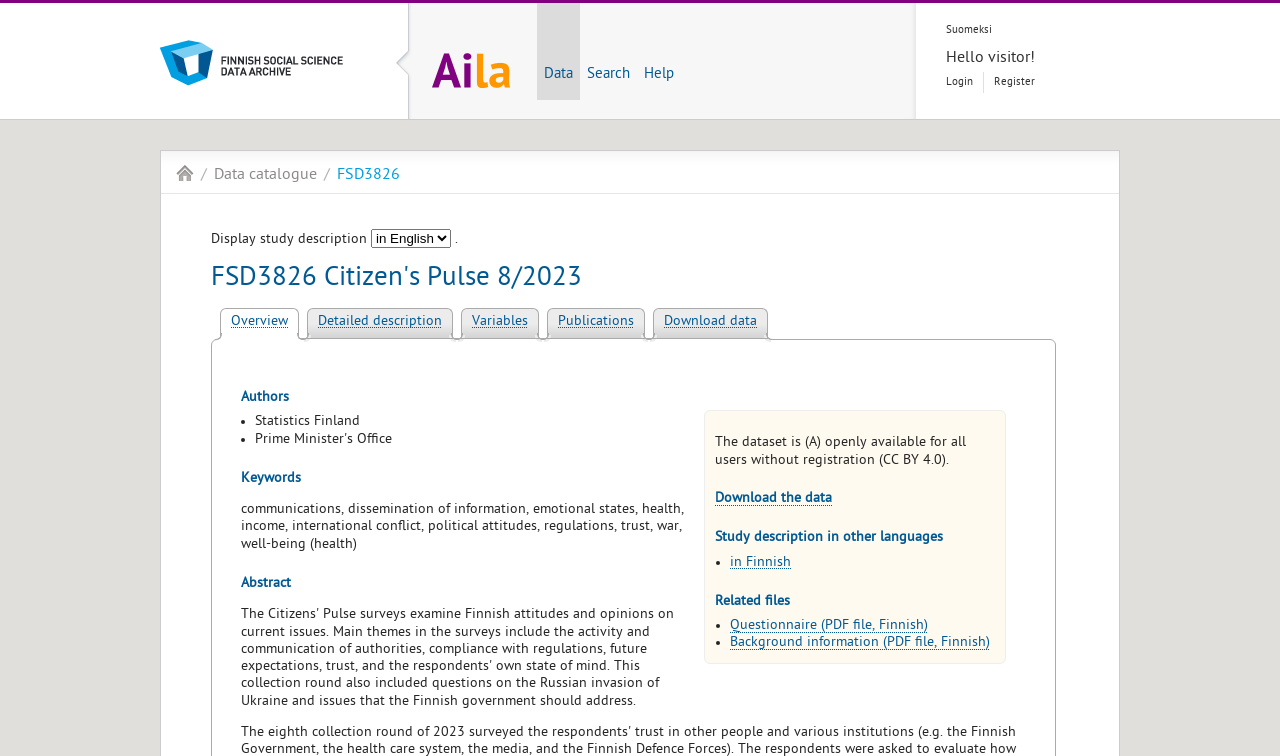Locate the bounding box coordinates of the element's region that should be clicked to carry out the following instruction: "Click on the 'Data' link". The coordinates need to be four float numbers between 0 and 1, i.e., [left, top, right, bottom].

[0.42, 0.004, 0.453, 0.133]